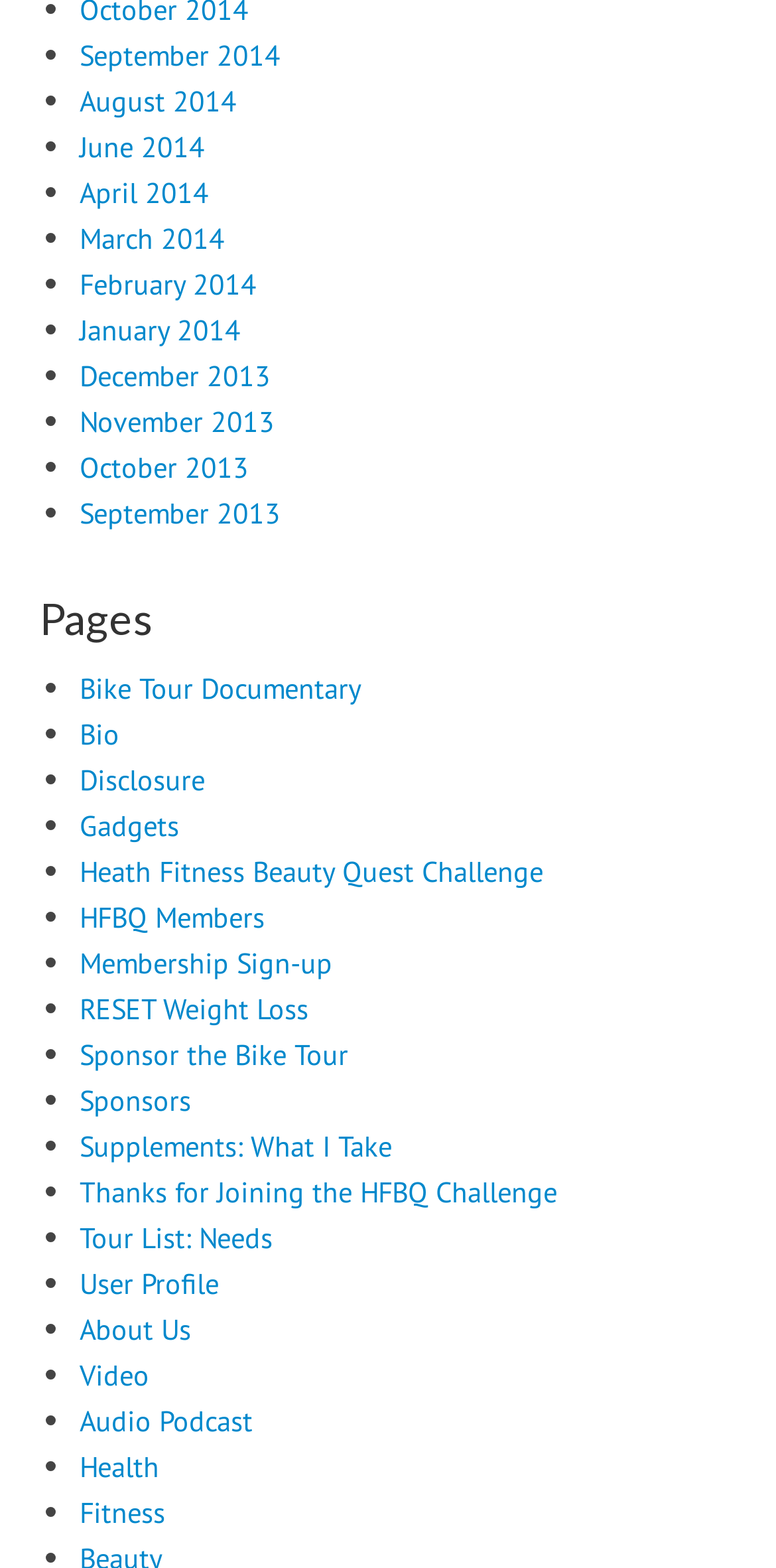Please predict the bounding box coordinates (top-left x, top-left y, bottom-right x, bottom-right y) for the UI element in the screenshot that fits the description: Health

[0.103, 0.923, 0.205, 0.948]